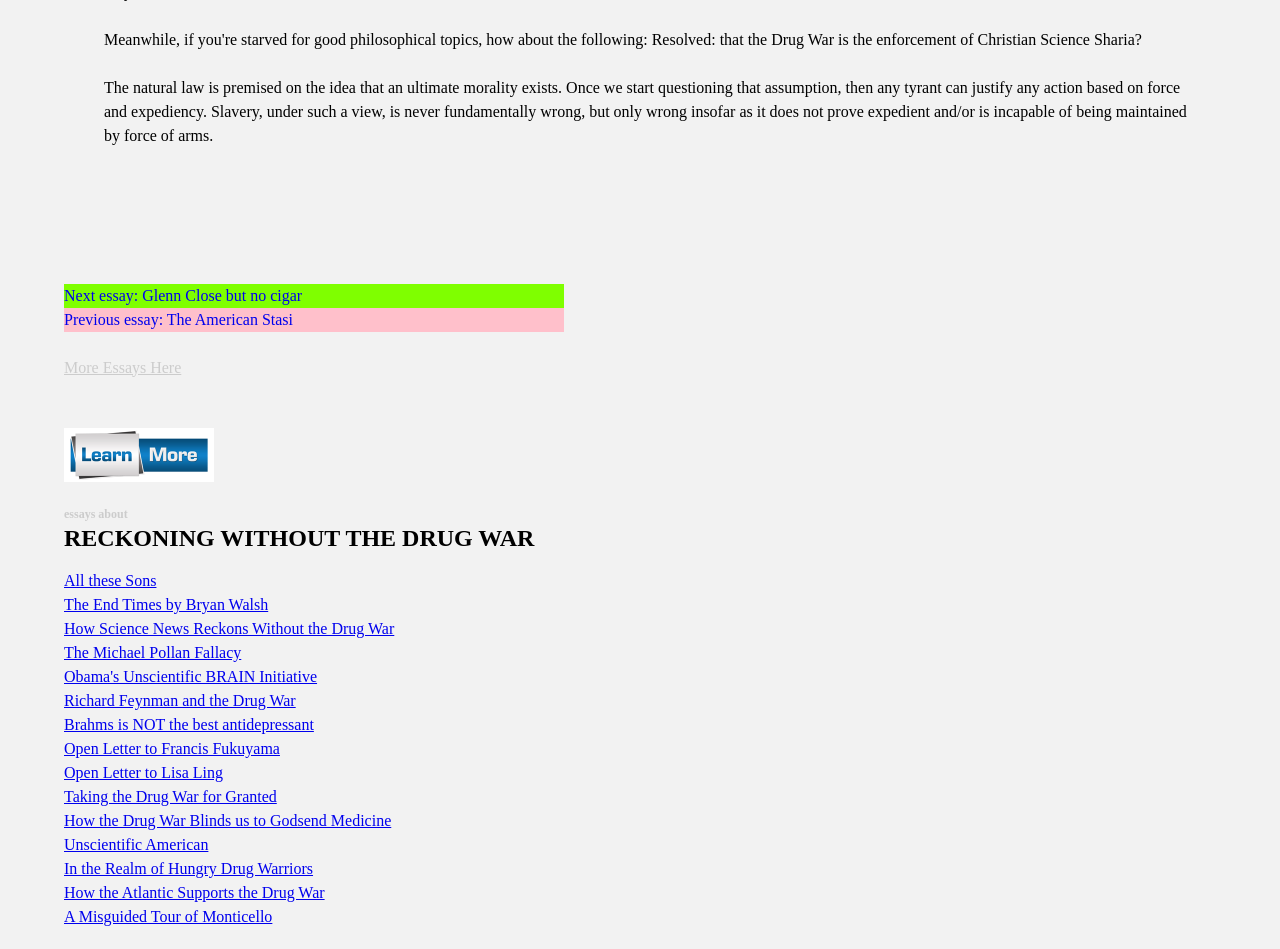What is the main topic of the essays?
Kindly give a detailed and elaborate answer to the question.

Based on the webpage content, I can see that there are multiple links to essays with titles related to the drug war, such as 'Reckoning Without the Drug War', 'How Science News Reckons Without the Drug War', and 'How the Drug War Blinds us to Godsend Medicine'. This suggests that the main topic of the essays is the drug war.